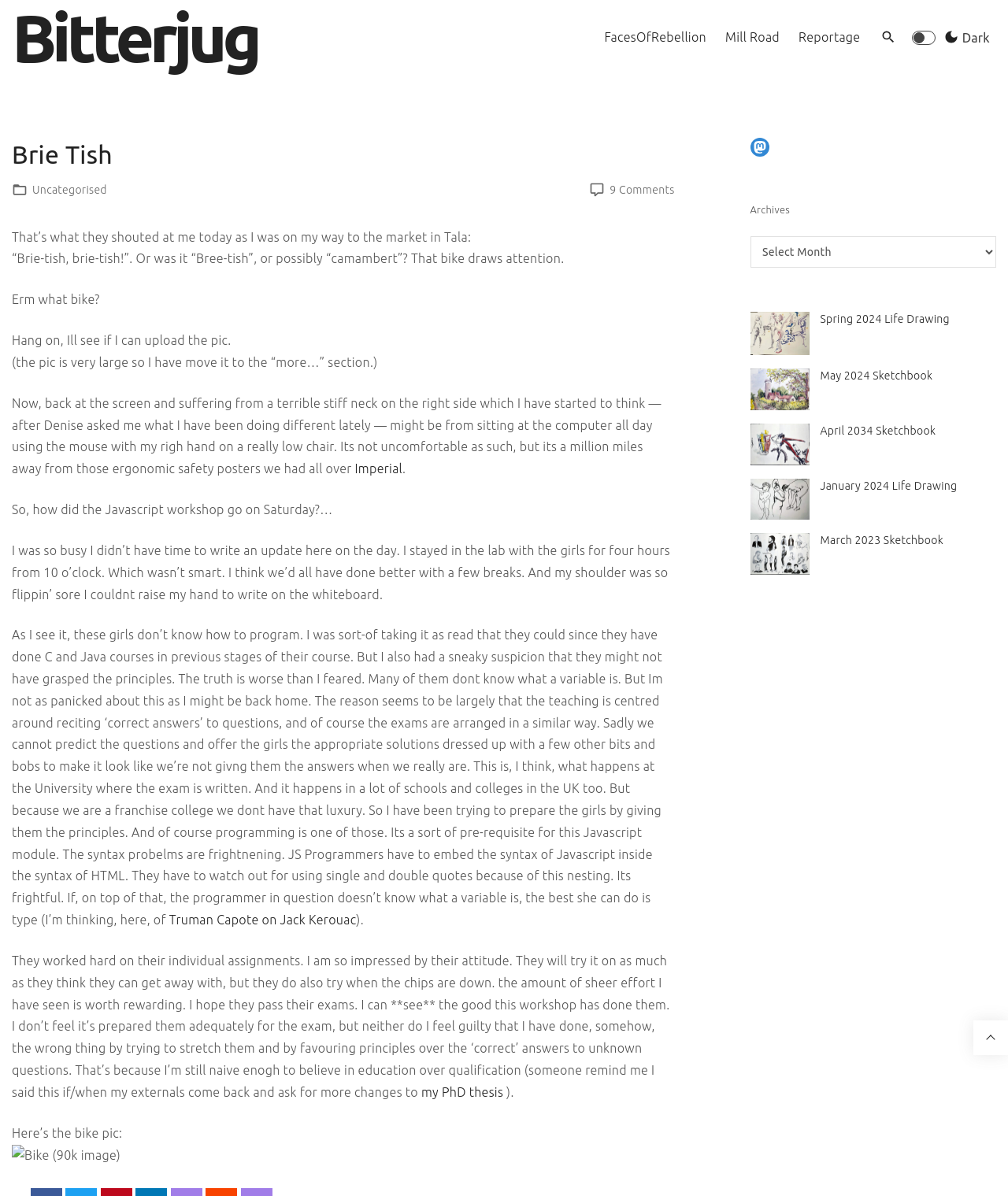What is the image at the bottom of the webpage?
From the details in the image, provide a complete and detailed answer to the question.

The image at the bottom of the webpage is described in the text content as 'Bike (90k image)', which suggests that it is an image of a bike. This image is likely the one mentioned earlier in the text content, where the author describes being shouted at while riding a bike.